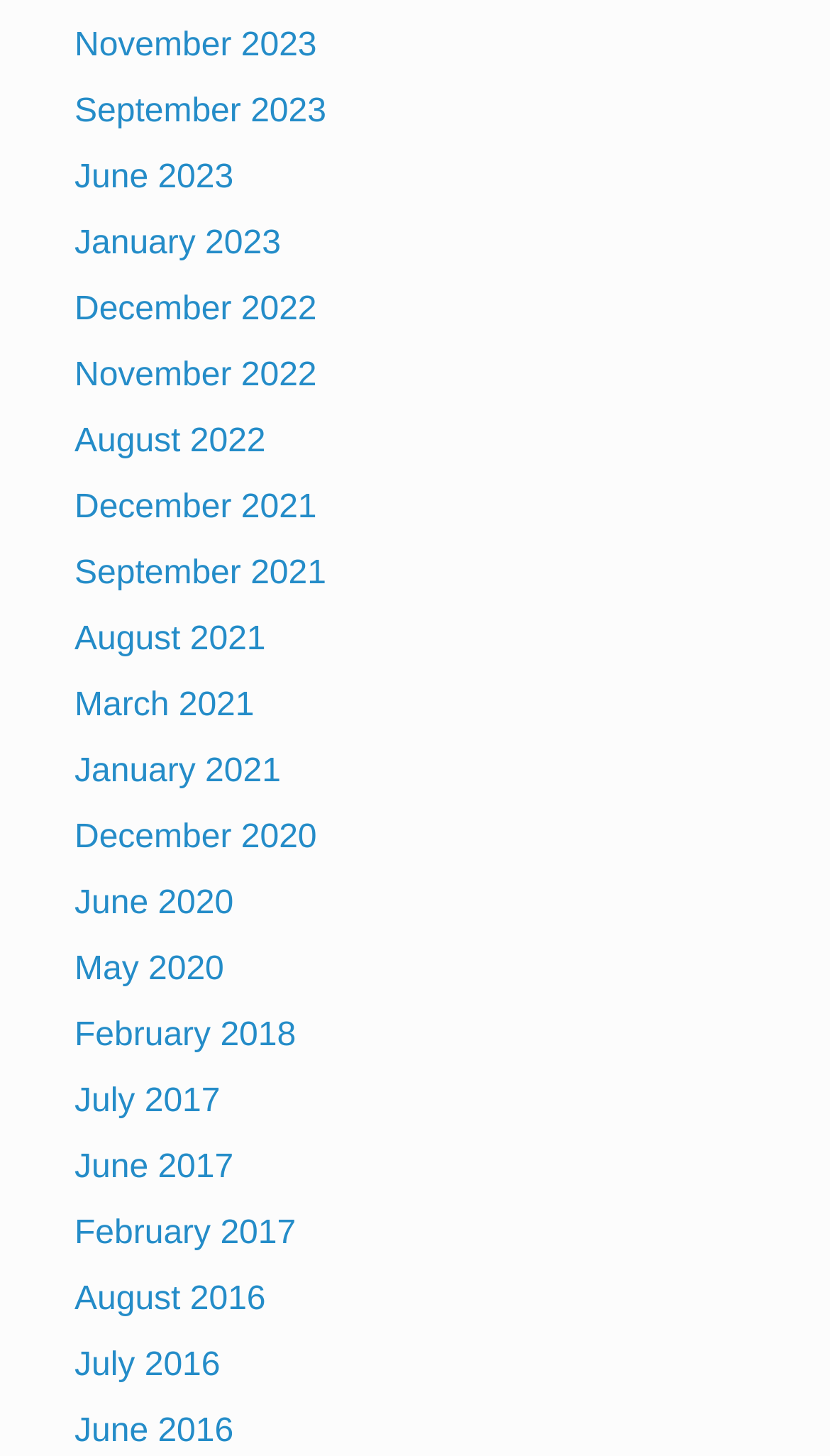Identify the bounding box coordinates of the element to click to follow this instruction: 'view November 2023'. Ensure the coordinates are four float values between 0 and 1, provided as [left, top, right, bottom].

[0.09, 0.019, 0.382, 0.043]